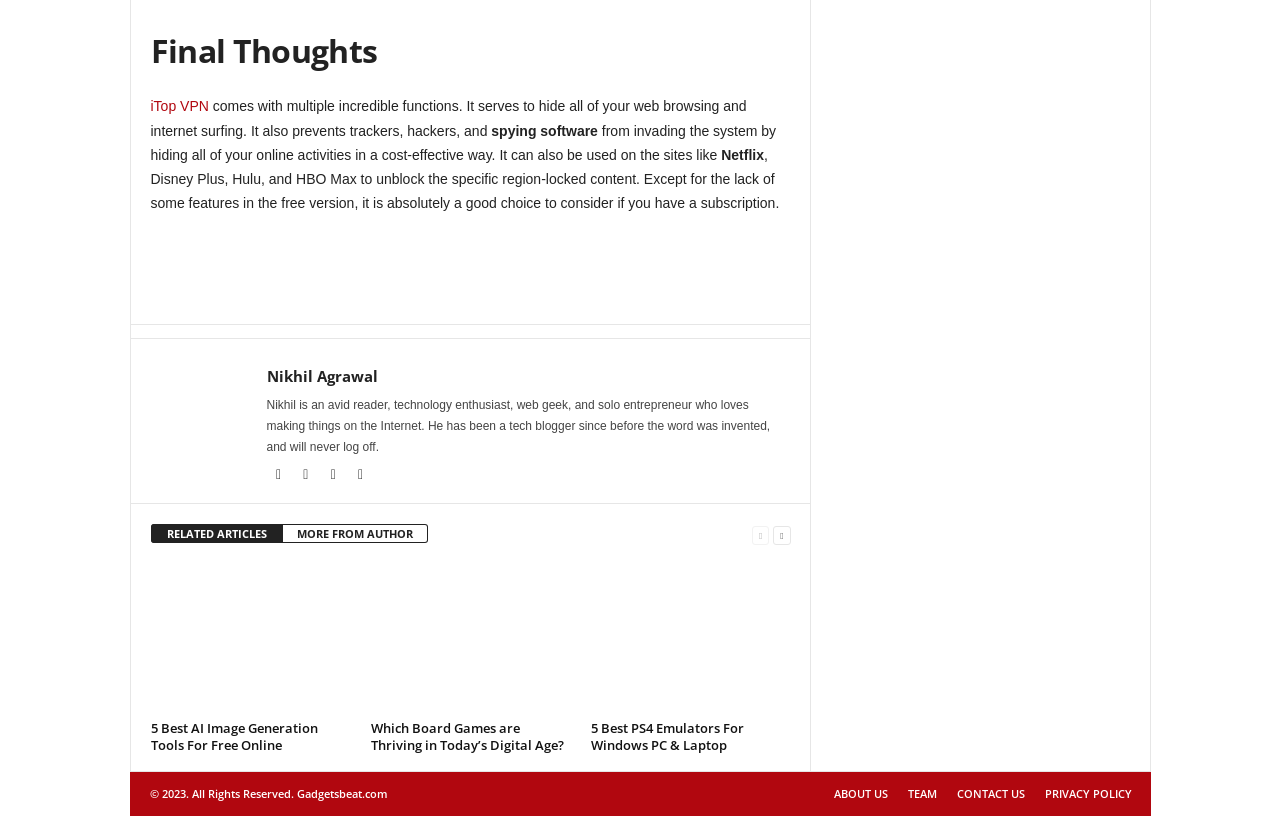What is the name of the VPN mentioned?
Please respond to the question with a detailed and informative answer.

The name of the VPN mentioned is 'iTop VPN' which is mentioned in the text 'iTop VPN comes with multiple incredible functions...'.